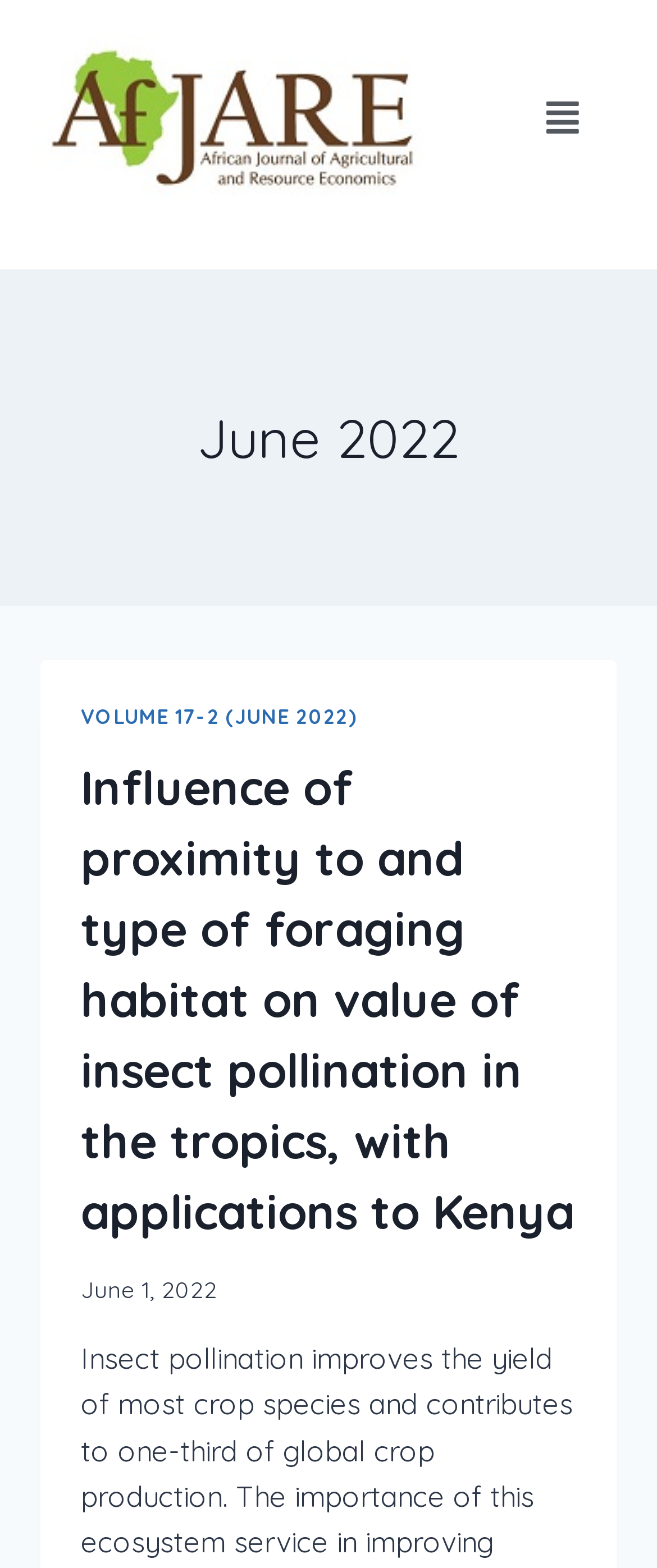What is the type of logo displayed?
Based on the image, provide a one-word or brief-phrase response.

default-logo